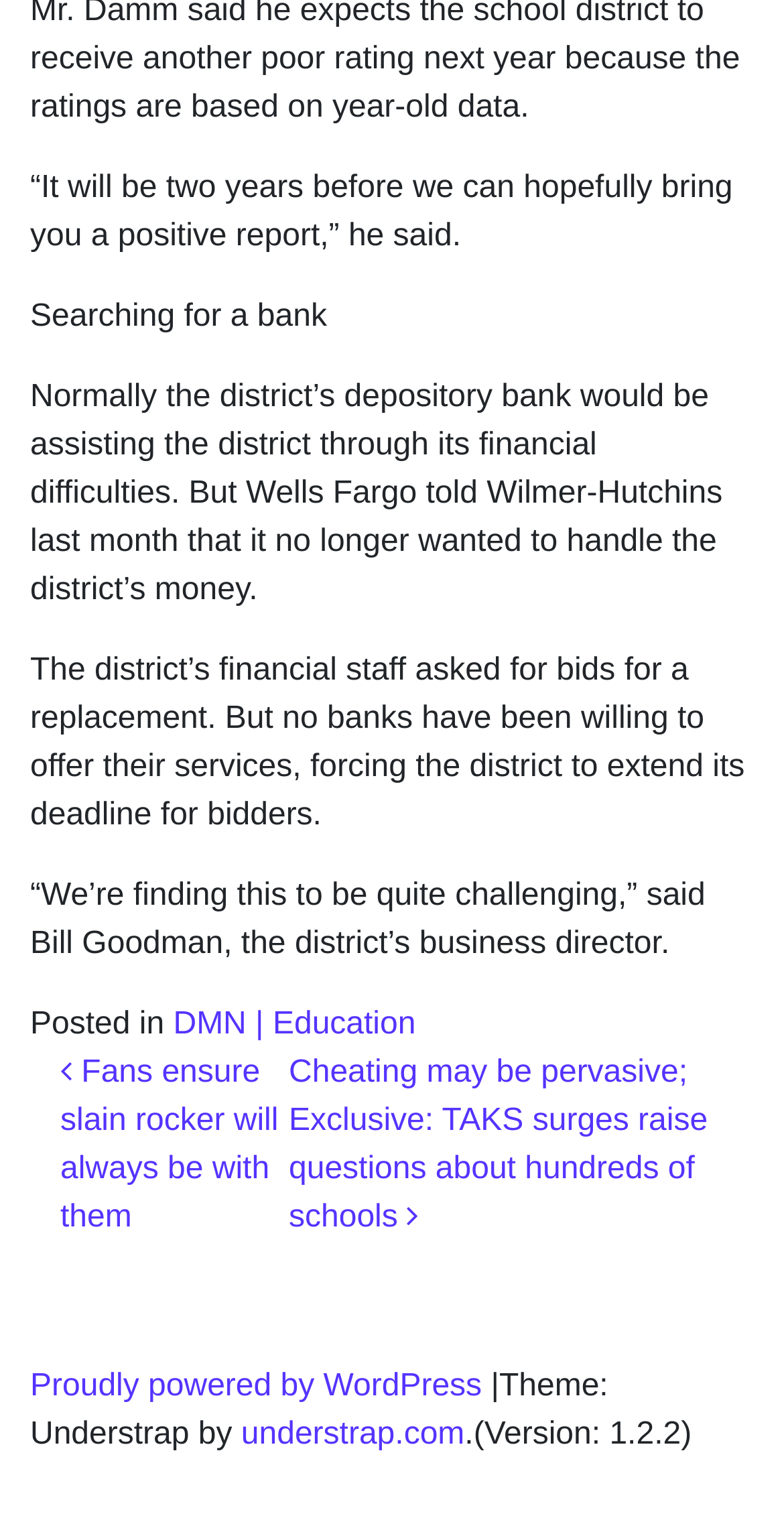Determine the bounding box for the described HTML element: "DMN | Education". Ensure the coordinates are four float numbers between 0 and 1 in the format [left, top, right, bottom].

[0.221, 0.663, 0.53, 0.685]